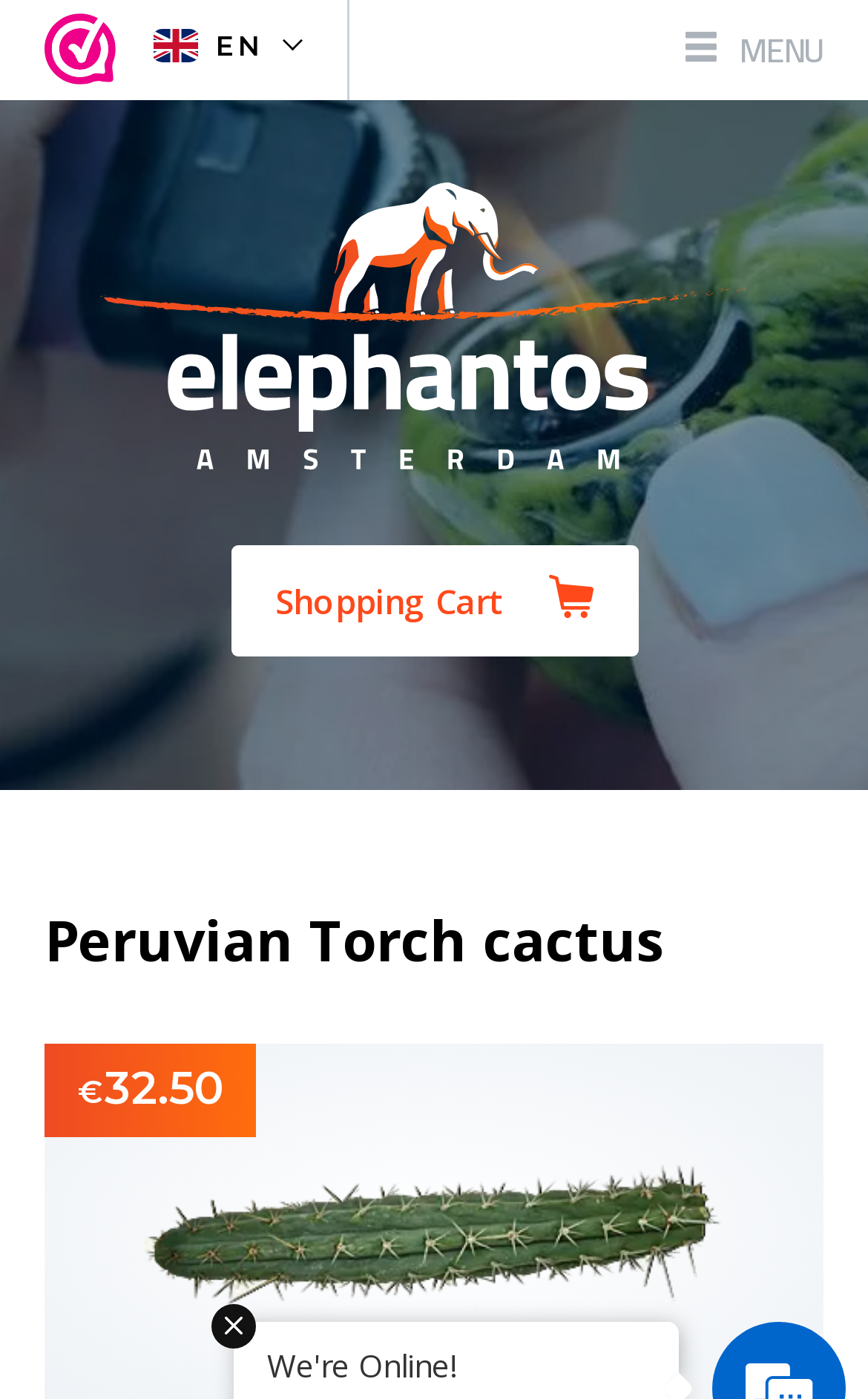Is the online shop currently open?
Give a one-word or short phrase answer based on the image.

Yes